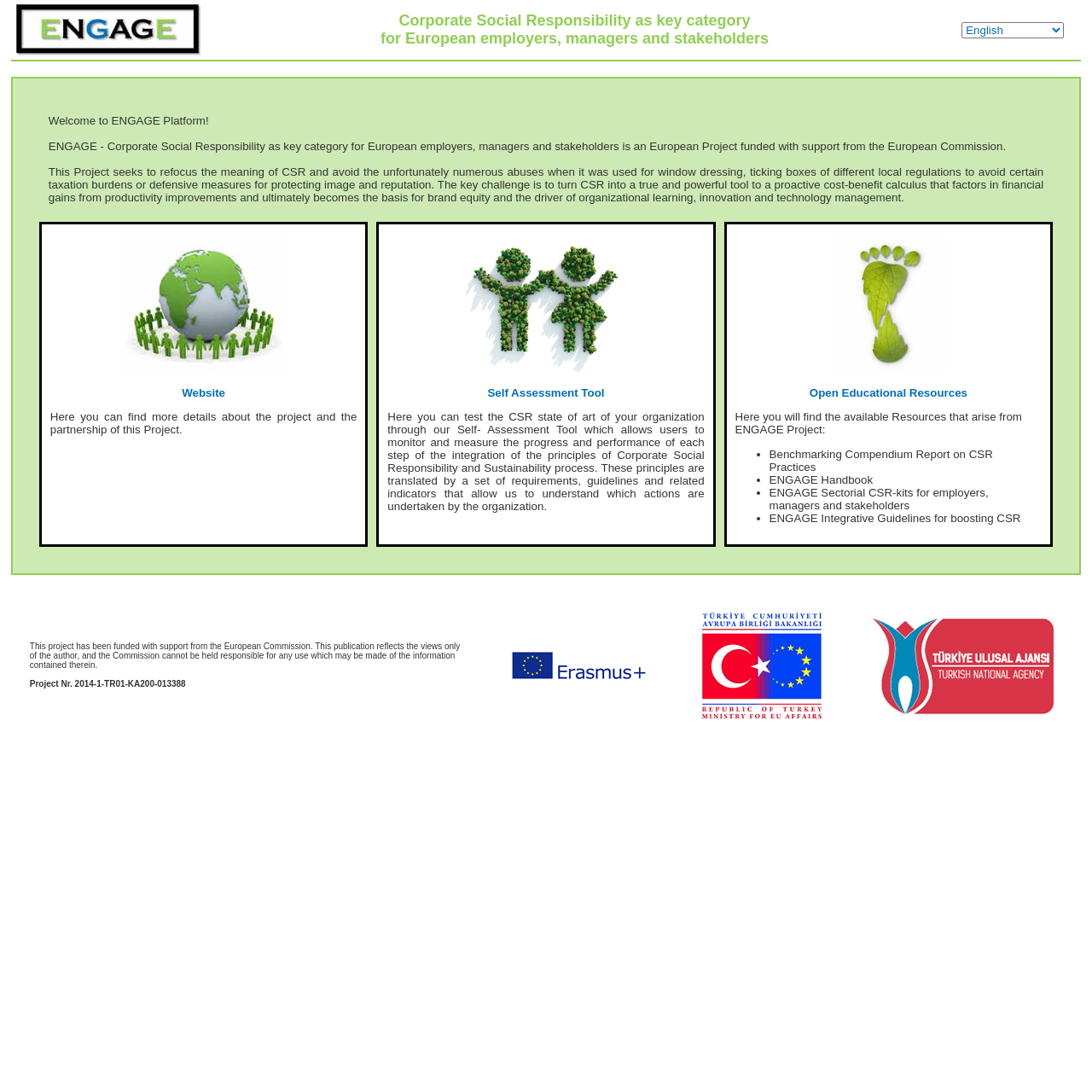Please use the details from the image to answer the following question comprehensively:
What is the source of funding for this project?

According to the text at the bottom of the webpage, this project has been funded with support from the European Commission. This is stated in the disclaimer that also mentions the project number.